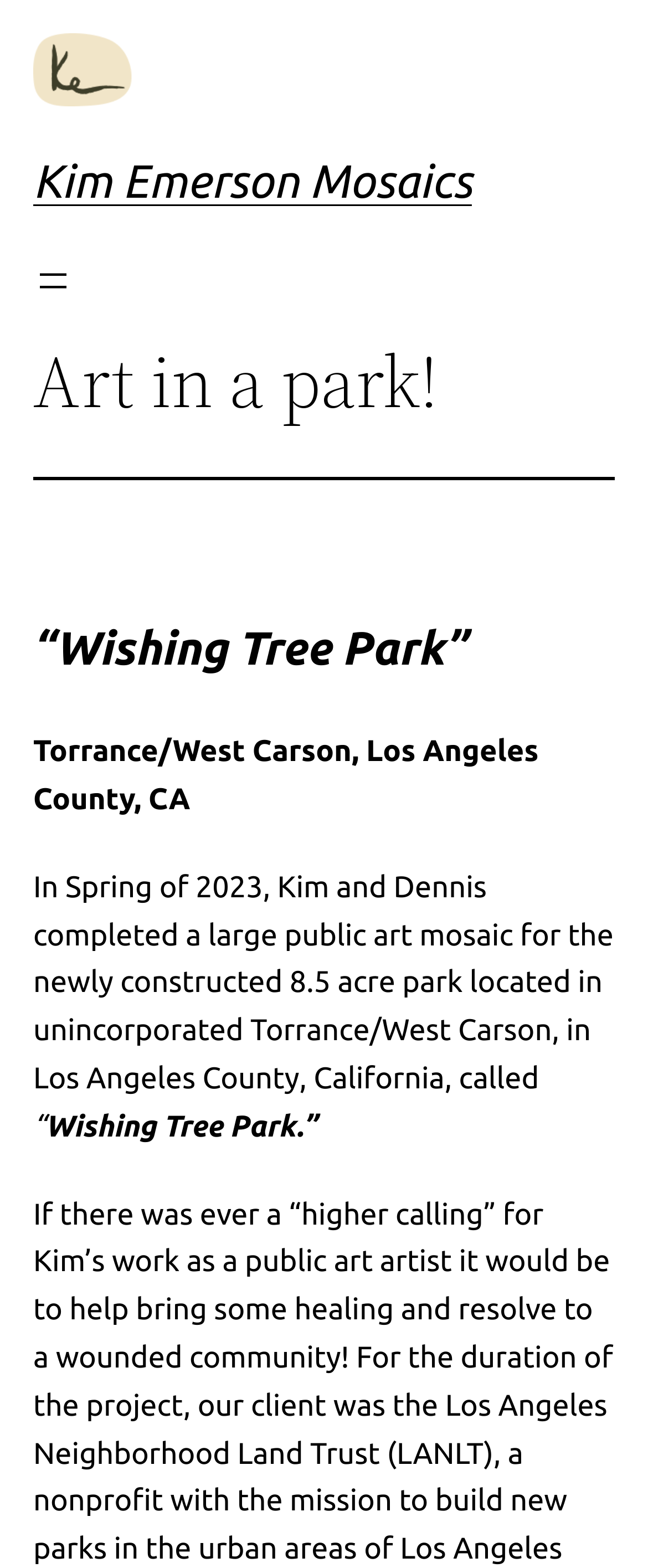Where is Wishing Tree Park located?
Based on the image, provide your answer in one word or phrase.

Torrance/West Carson, Los Angeles County, CA